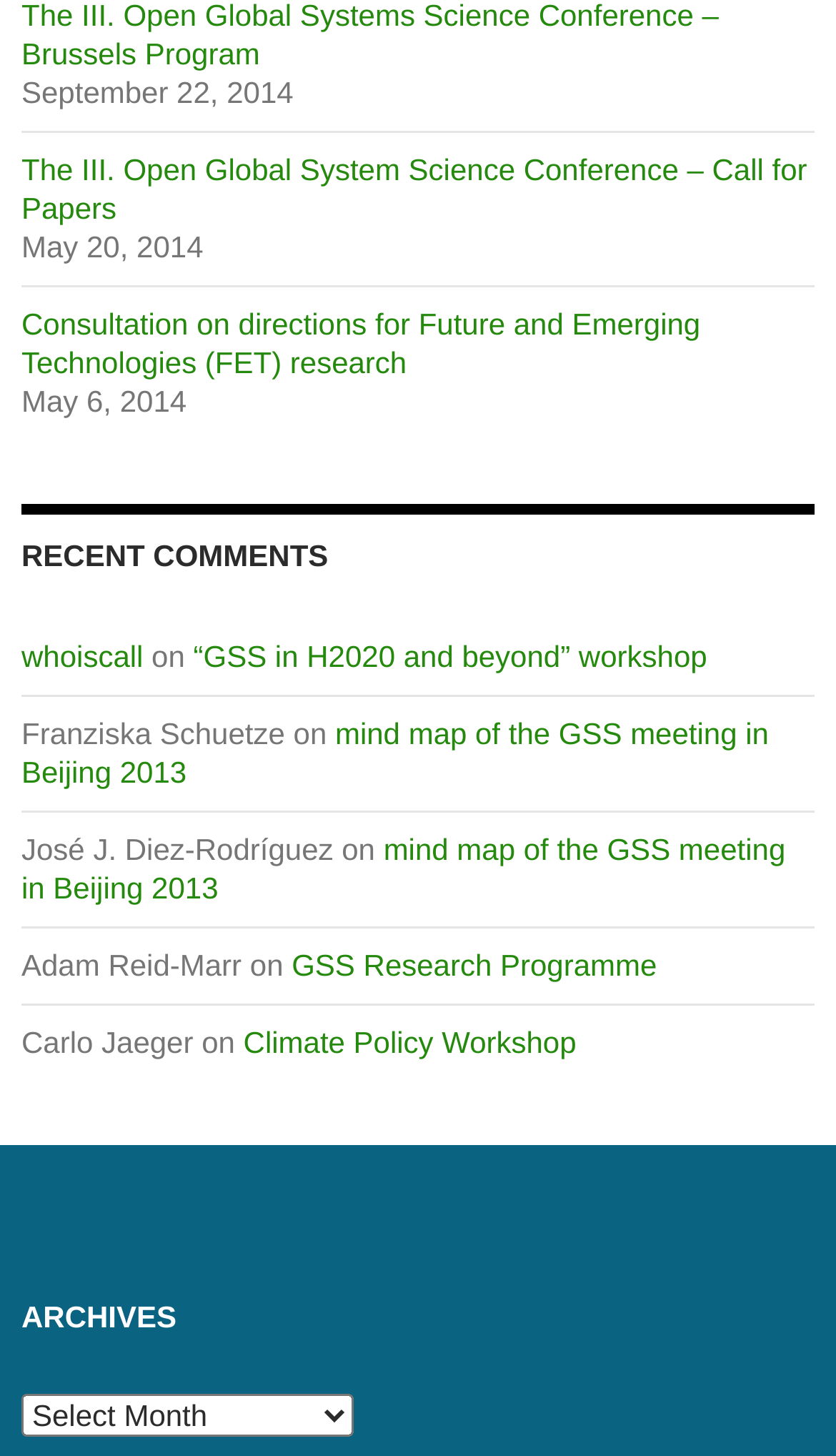Predict the bounding box for the UI component with the following description: "whoiscall".

[0.026, 0.439, 0.171, 0.463]